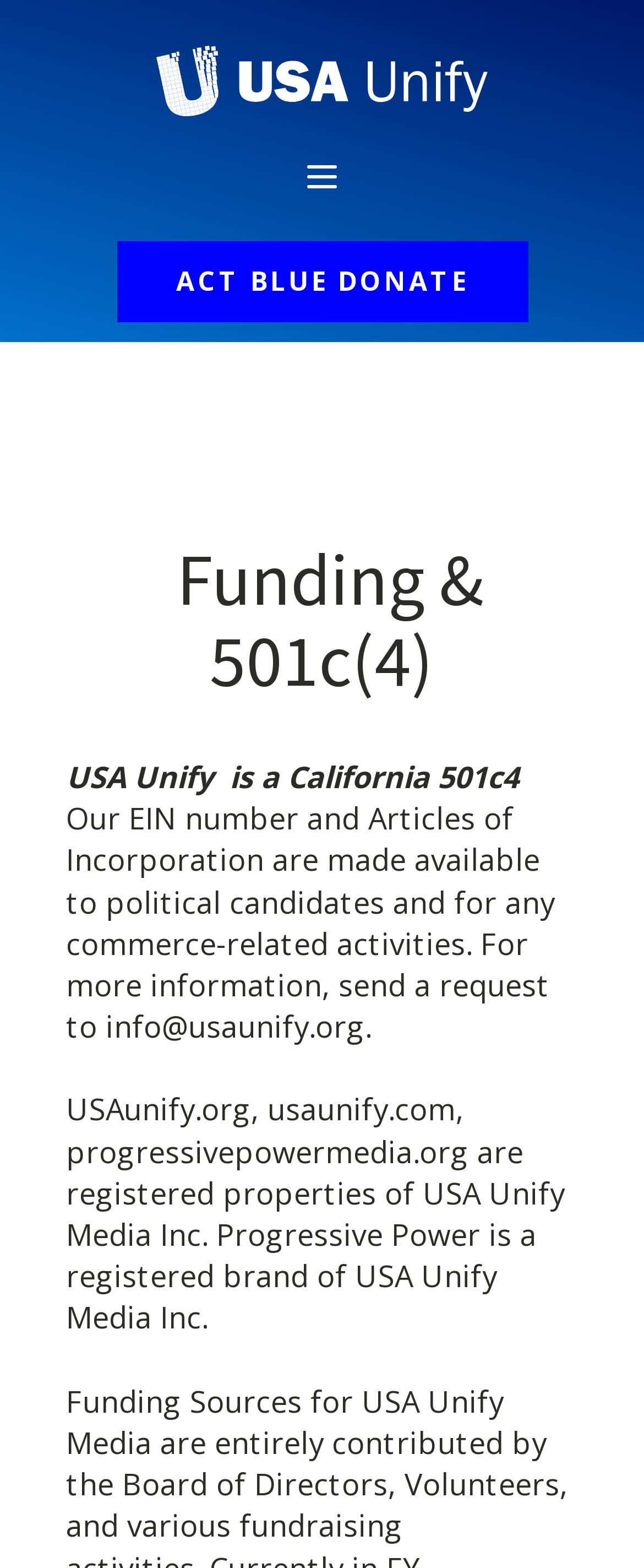What is the relationship between USA Unify Media Inc. and Progressive Power?
Please ensure your answer to the question is detailed and covers all necessary aspects.

The webpage mentions that 'Progressive Power is a registered brand of USA Unify Media Inc.' in the StaticText element, indicating that Progressive Power is a brand owned by USA Unify Media Inc.